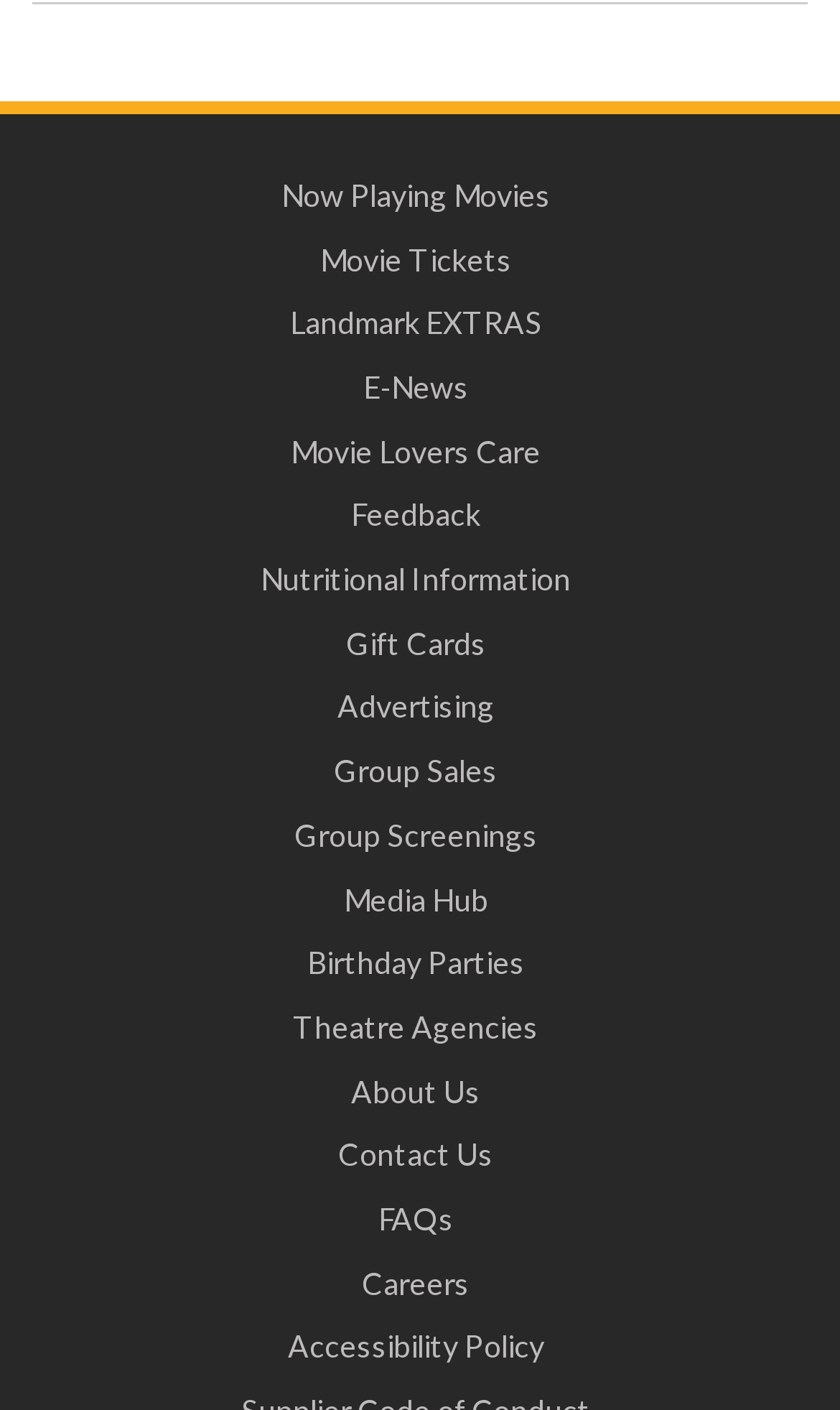Please locate the bounding box coordinates of the element that should be clicked to complete the given instruction: "View now playing movies".

[0.038, 0.119, 0.946, 0.158]